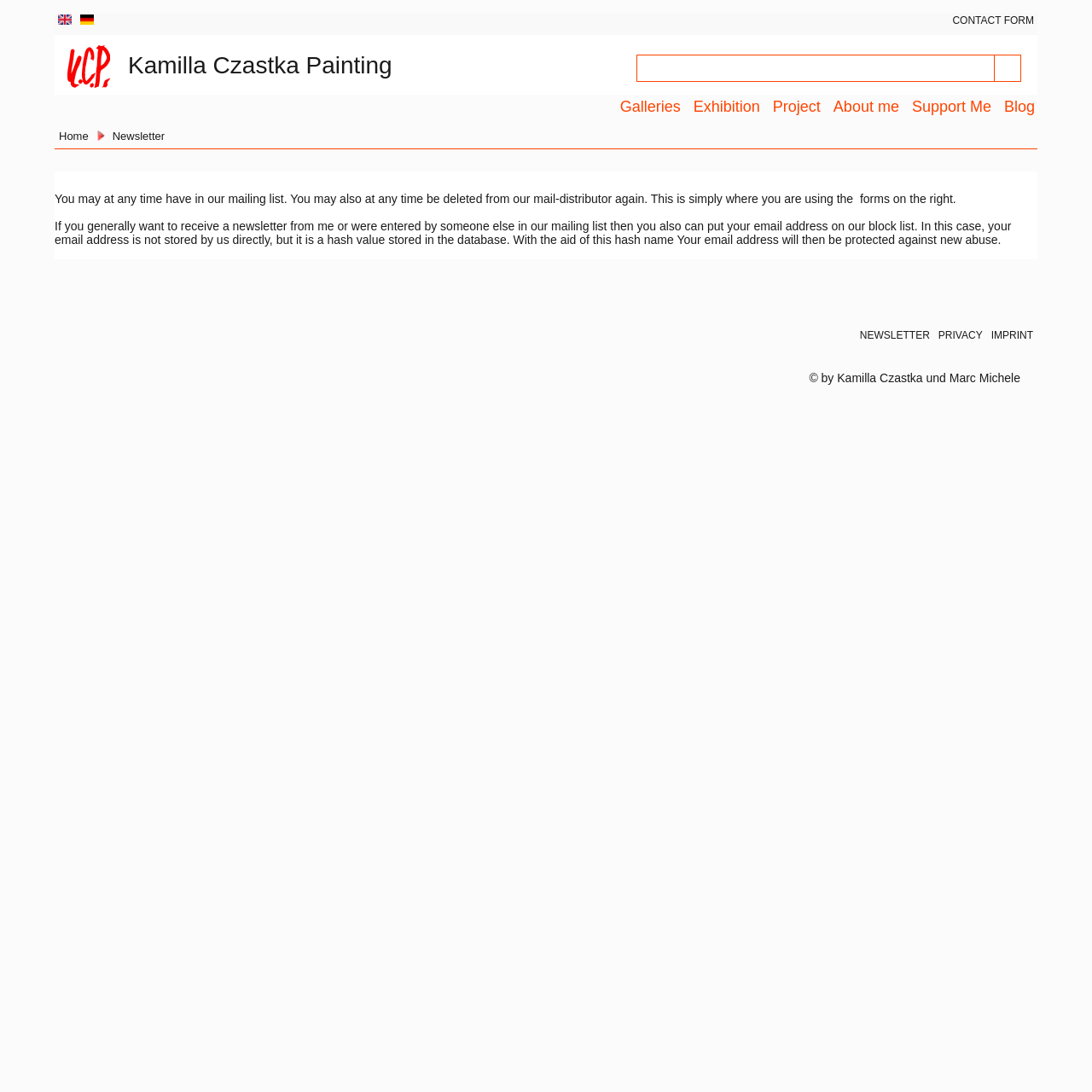Extract the bounding box coordinates for the UI element described by the text: "name="q"". The coordinates should be in the form of [left, top, right, bottom] with values between 0 and 1.

[0.583, 0.05, 0.935, 0.075]